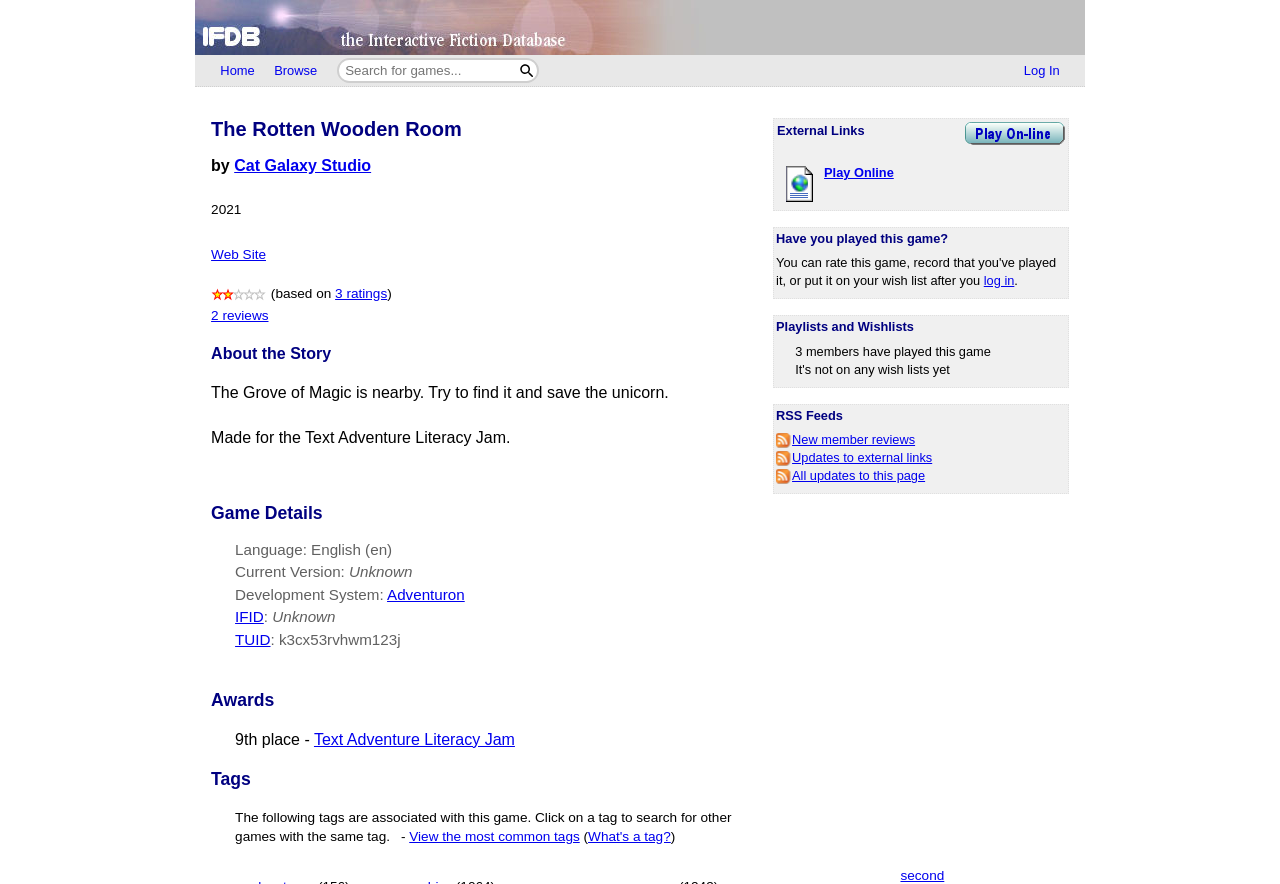Locate the bounding box coordinates of the area to click to fulfill this instruction: "Play the game online". The bounding box should be presented as four float numbers between 0 and 1, in the order [left, top, right, bottom].

[0.644, 0.187, 0.698, 0.204]